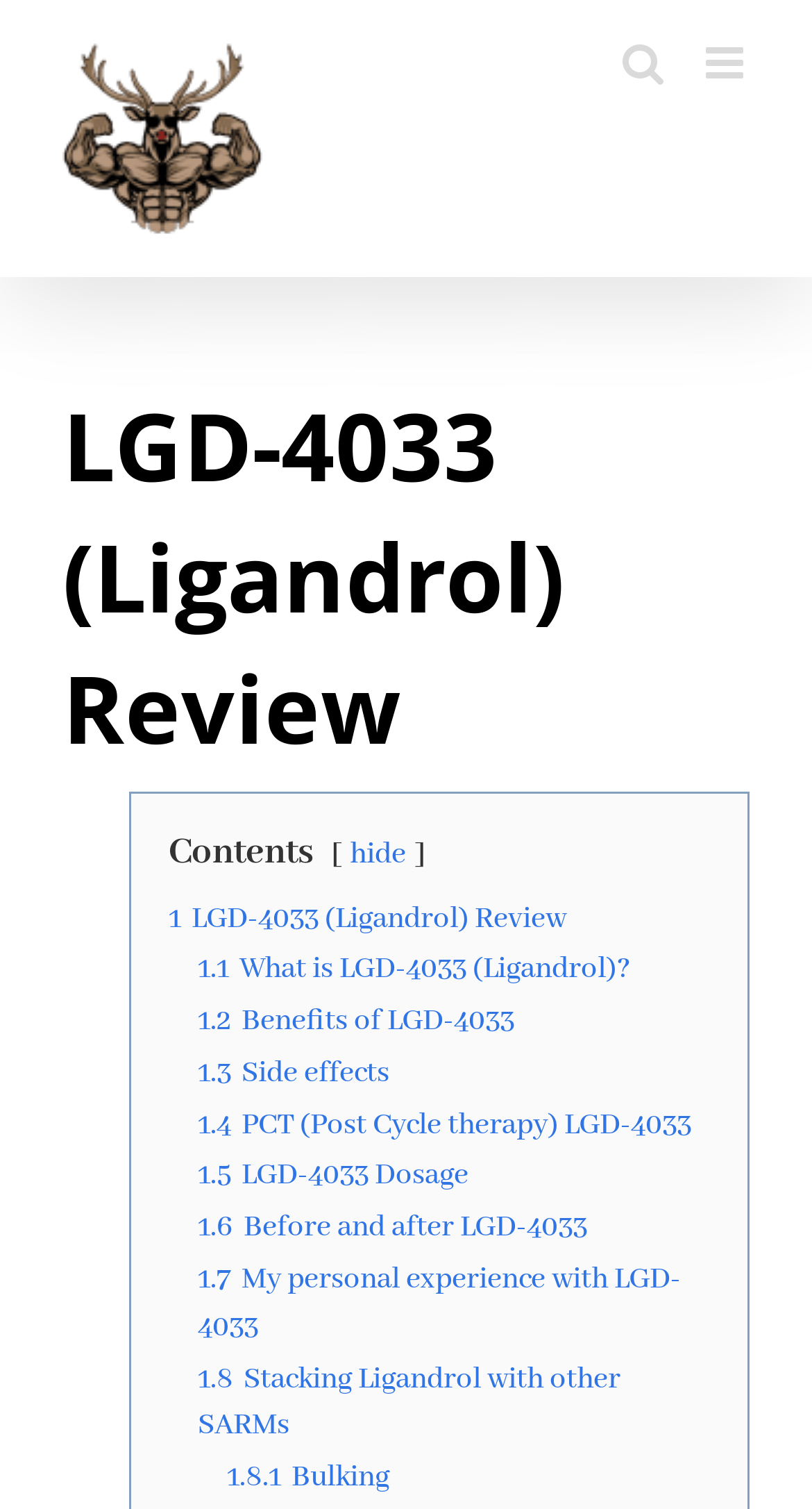Please identify the bounding box coordinates of the clickable element to fulfill the following instruction: "Read about What is LGD-4033 (Ligandrol)?". The coordinates should be four float numbers between 0 and 1, i.e., [left, top, right, bottom].

[0.244, 0.63, 0.777, 0.655]